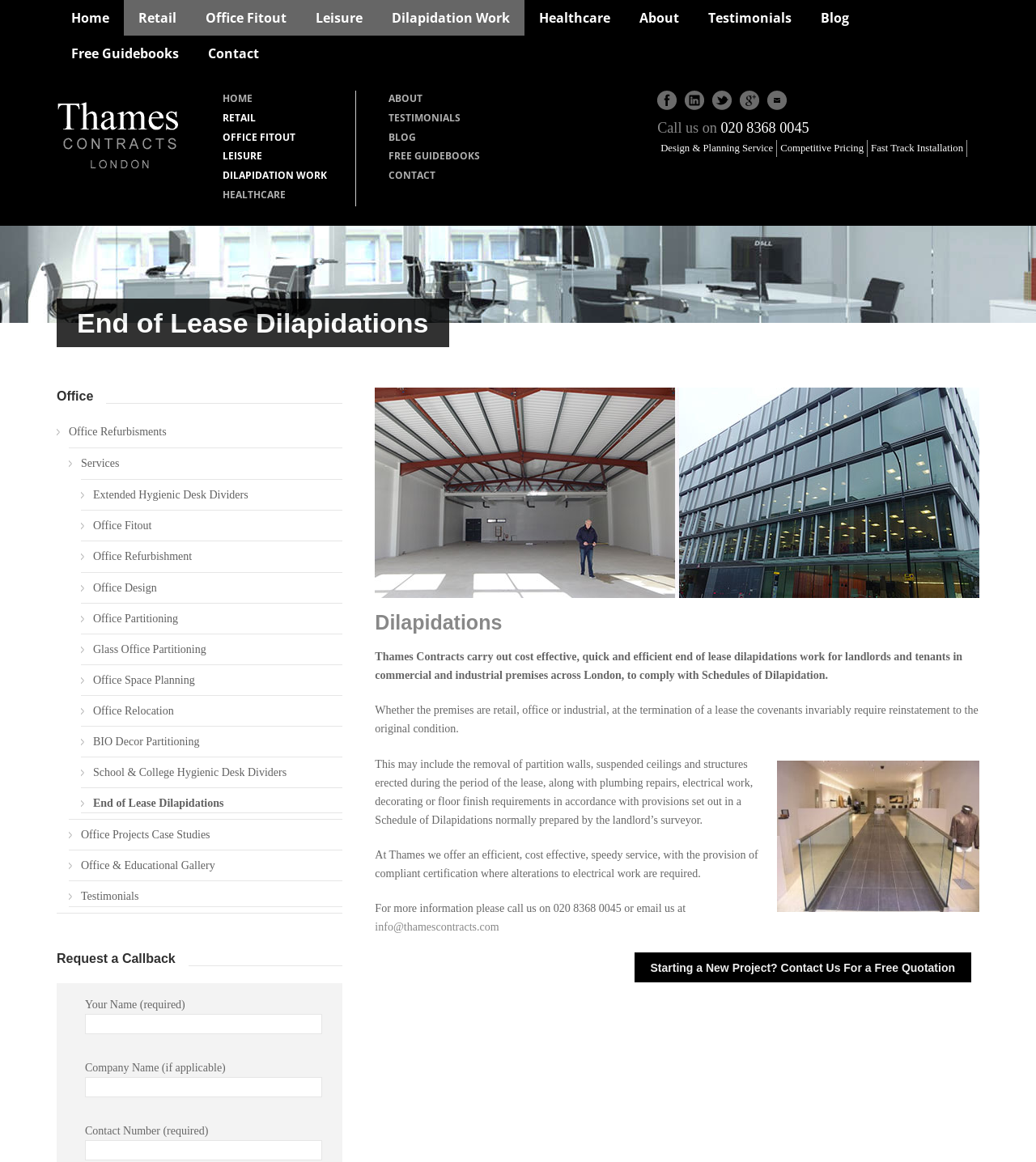What is the purpose of the 'Request a Callback' section?
Your answer should be a single word or phrase derived from the screenshot.

To request a callback